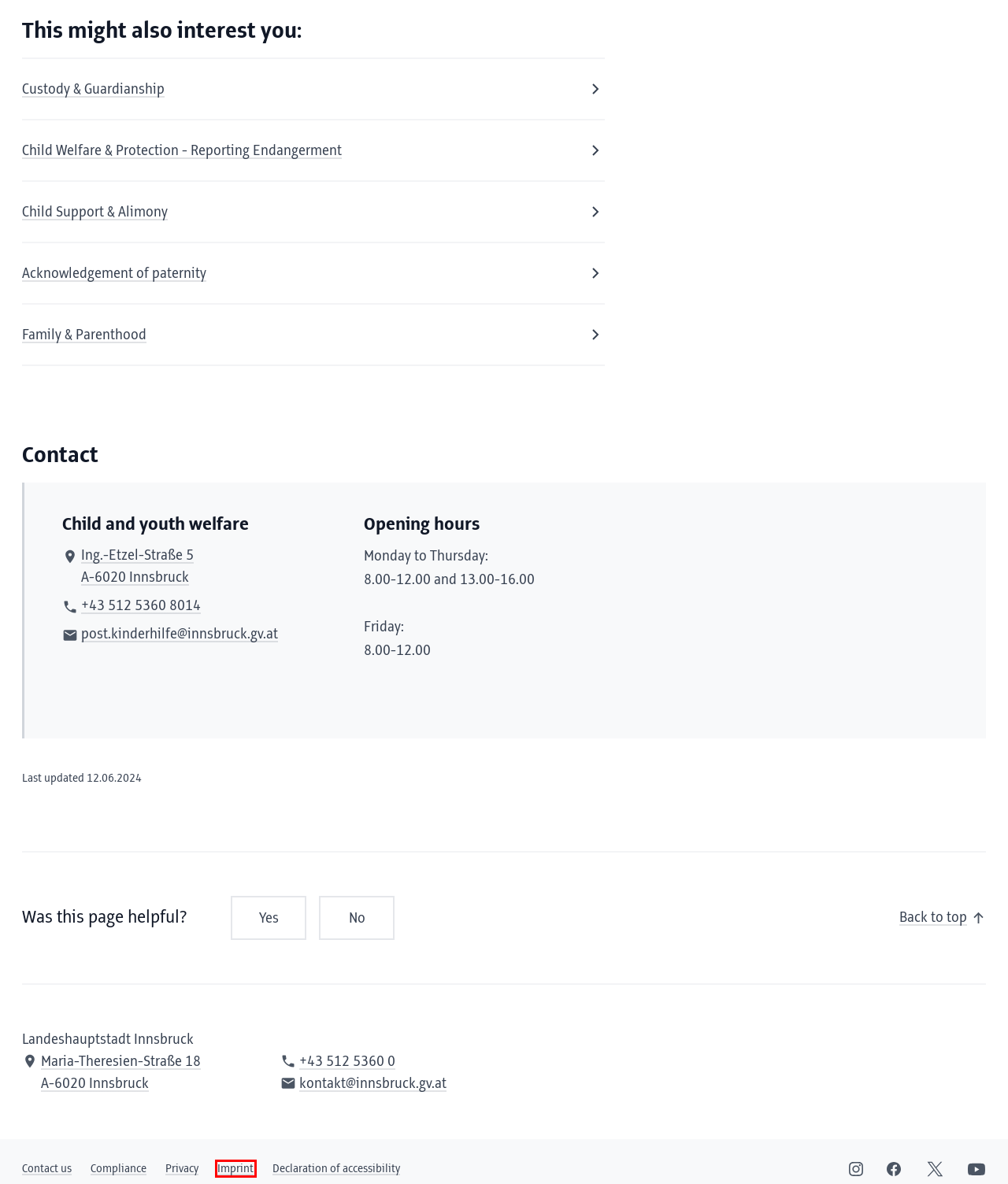Examine the screenshot of a webpage with a red bounding box around a UI element. Your task is to identify the webpage description that best corresponds to the new webpage after clicking the specified element. The given options are:
A. Privacy - Stadt Innsbruck
B. Contact us - Stadt Innsbruck
C. Life in Innsbruck - Stadt Innsbruck
D. Imprint - Stadt Innsbruck
E. Family & Parenthood - Stadt Innsbruck
F. Compliance - Stadt Innsbruck
G. Social - Stadt Innsbruck
H. Declaration of accessibility - Stadt Innsbruck

D